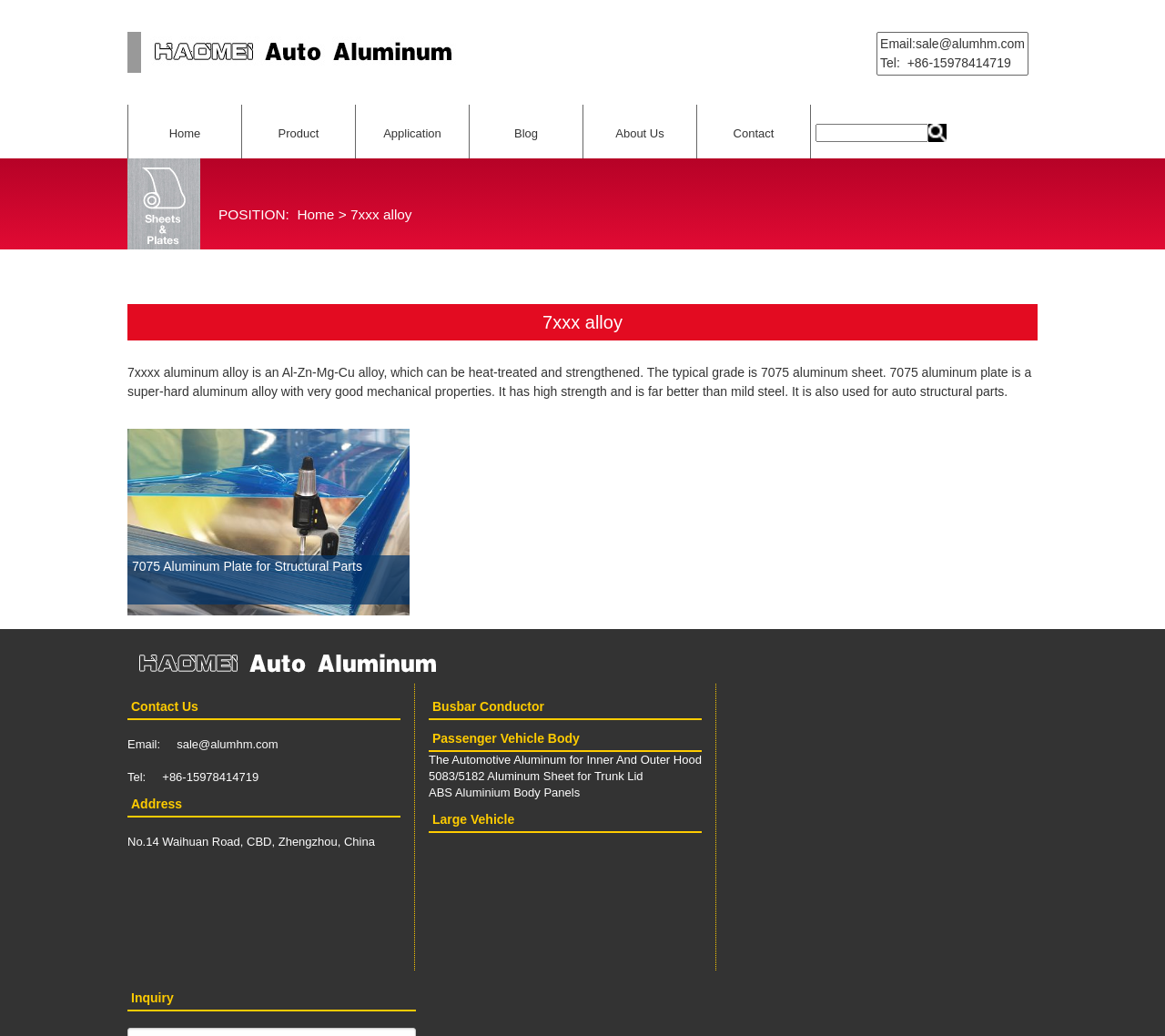From the screenshot, find the bounding box of the UI element matching this description: "ABS Aluminium Body Panels". Supply the bounding box coordinates in the form [left, top, right, bottom], each a float between 0 and 1.

[0.368, 0.758, 0.498, 0.772]